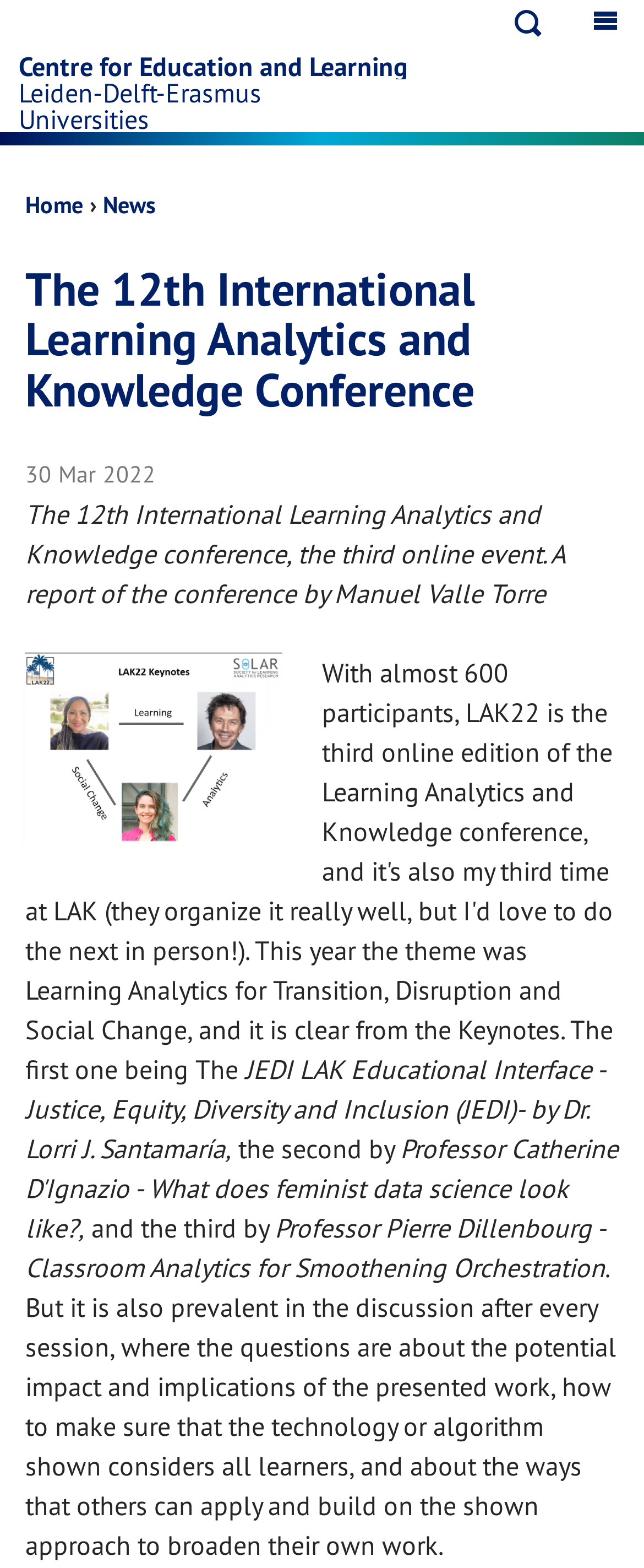Generate a thorough caption detailing the webpage content.

The webpage is about the 12th International Learning Analytics and Knowledge conference, which is the third online event. At the top left corner, there is a link to skip to the main content. On the top right corner, there is a search bar with an icon to open it. Next to the search bar, there is a link to open the main navigation.

Below the search bar, there is a link to the Centre for Education and Learning, accompanied by two lines of text: "Leiden-Delft-Erasmus" and "Universities". 

On the left side of the page, there is a breadcrumb navigation menu with links to "Home" and "News". 

The main content of the page is headed by "The 12th International Learning Analytics and Knowledge Conference". Below the heading, there is a footer section with the timestamp "Wednesday 30 March 2022 - 11:24". 

The main content is a report of the conference, written by Manuel Valle Torre. The report is accompanied by an image with the label "LAK". The text describes the conference, including presentations by Dr. Lorri J. Santamaría and Professor Pierre Dillenbourg. The report also mentions the discussions that took place during the conference, focusing on the potential impact and implications of the presented work.